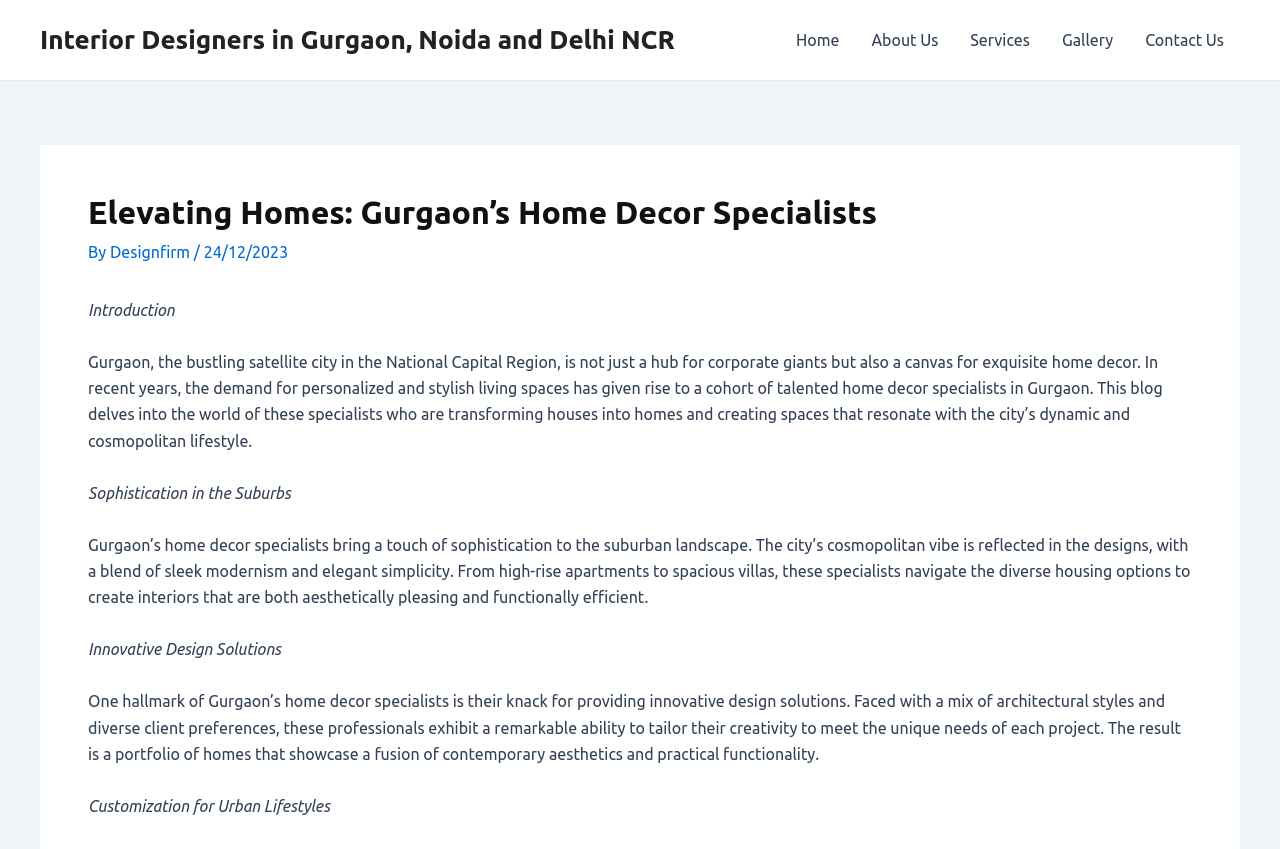What is the focus of Gurgaon's home decor specialists?
Provide a detailed answer to the question, using the image to inform your response.

According to the webpage, Gurgaon's home decor specialists focus on creating personalized and stylish living spaces that resonate with the city's dynamic and cosmopolitan lifestyle.